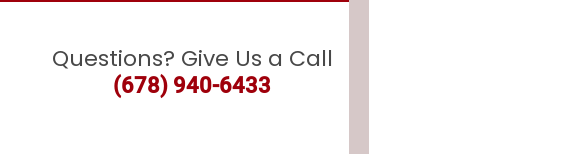What is the aesthetic of the design?
Using the visual information, answer the question in a single word or phrase.

Clean and professional